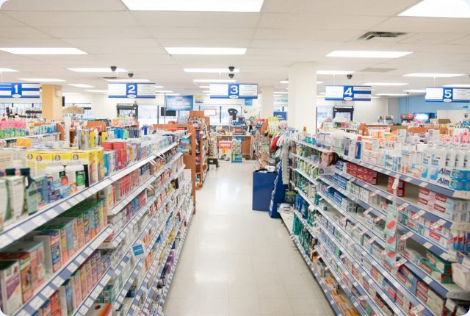Using the information in the image, give a comprehensive answer to the question: 
What type of products are on the shelves?

The shelves are stocked with an array of products, including boxes of cold medicines, vitamins, and first aid supplies, indicating that the pharmacy offers a variety of medications and health products to its customers.